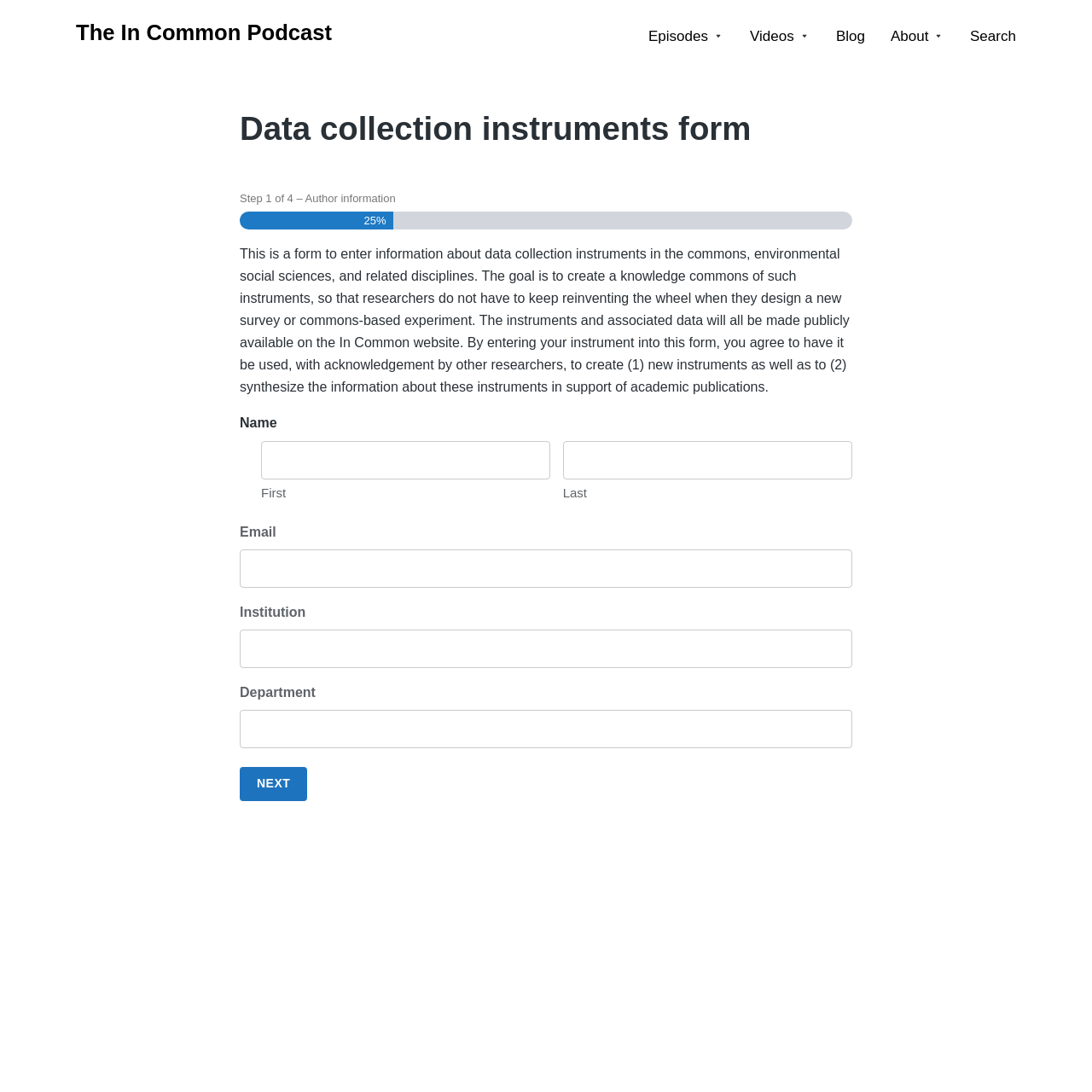Create a detailed description of the webpage's content and layout.

The webpage is a form for data collection instruments, specifically for authors to enter information about their instruments in the commons, environmental social sciences, and related disciplines. 

At the top of the page, there are six links: "The In Common Podcast", "Episodes", "Videos", "Blog", "About", and "Search", aligned horizontally from left to right. 

Below these links, there is an article section that takes up most of the page. The article has a heading "Data collection instruments form" at the top. 

Under the heading, there are several sections of text and form fields. The first section explains the purpose of the form, which is to create a knowledge commons of data collection instruments. 

Following this explanation, there is a section with the title "Step 4 – Author information". This section contains several form fields, including "Name" with two textboxes for "First" and "Last", "Email", "Institution", and "Department". 

At the bottom of the page, there is a "Next" button.